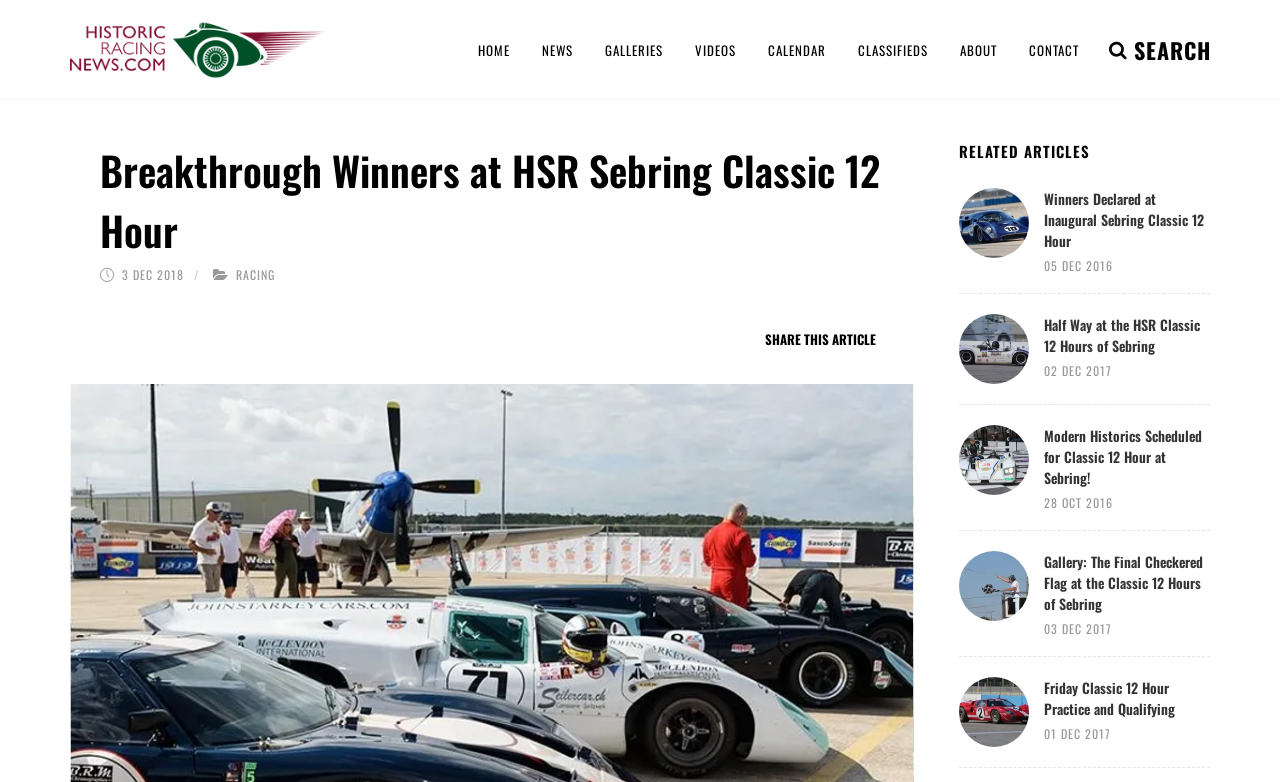Using the provided element description: "alt="Lola T70 Mk111B"", identify the bounding box coordinates. The coordinates should be four floats between 0 and 1 in the order [left, top, right, bottom].

[0.749, 0.24, 0.804, 0.329]